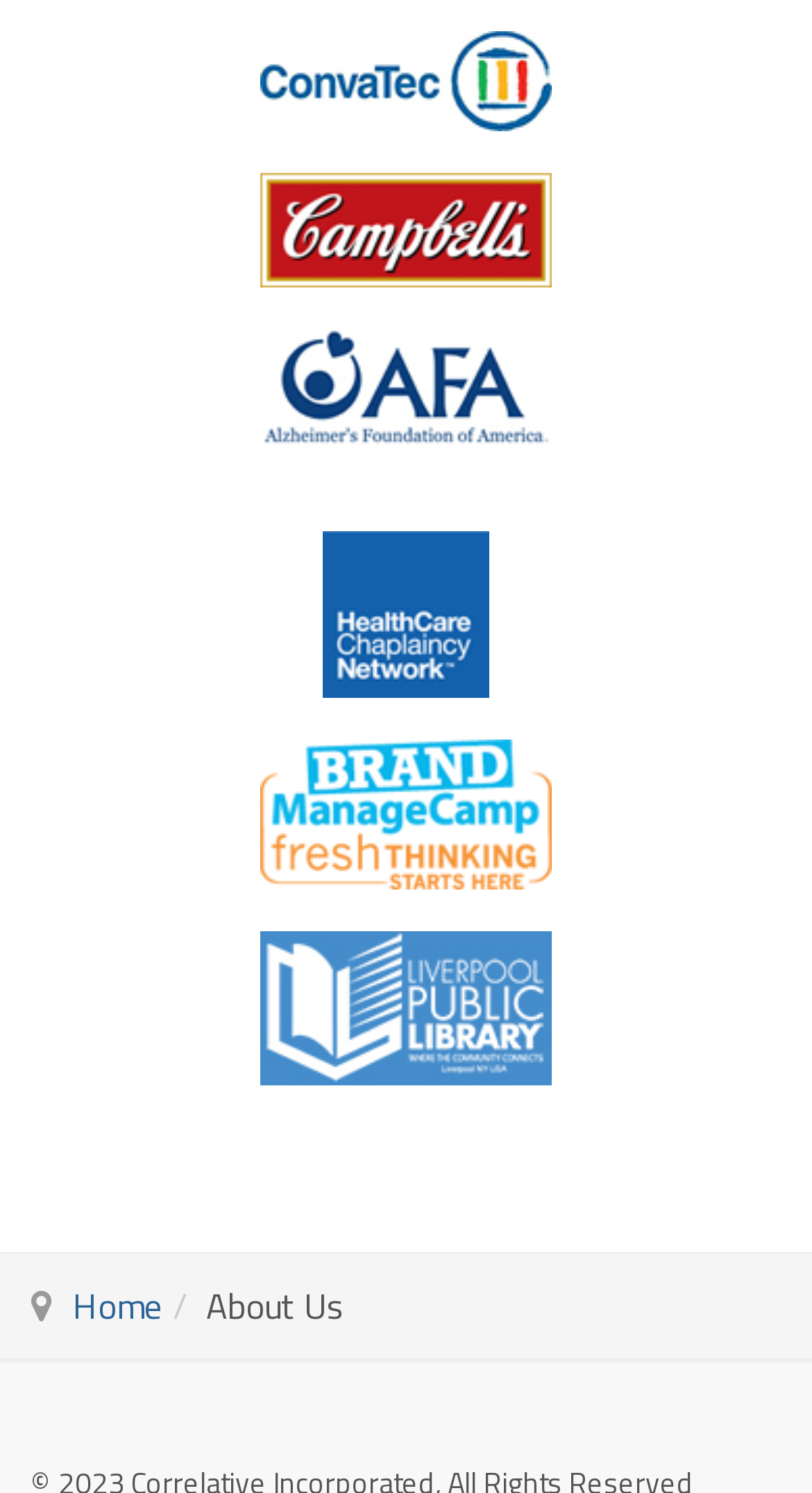What is the purpose of the 'You are here:' label?
Answer the question based on the image using a single word or a brief phrase.

Navigation